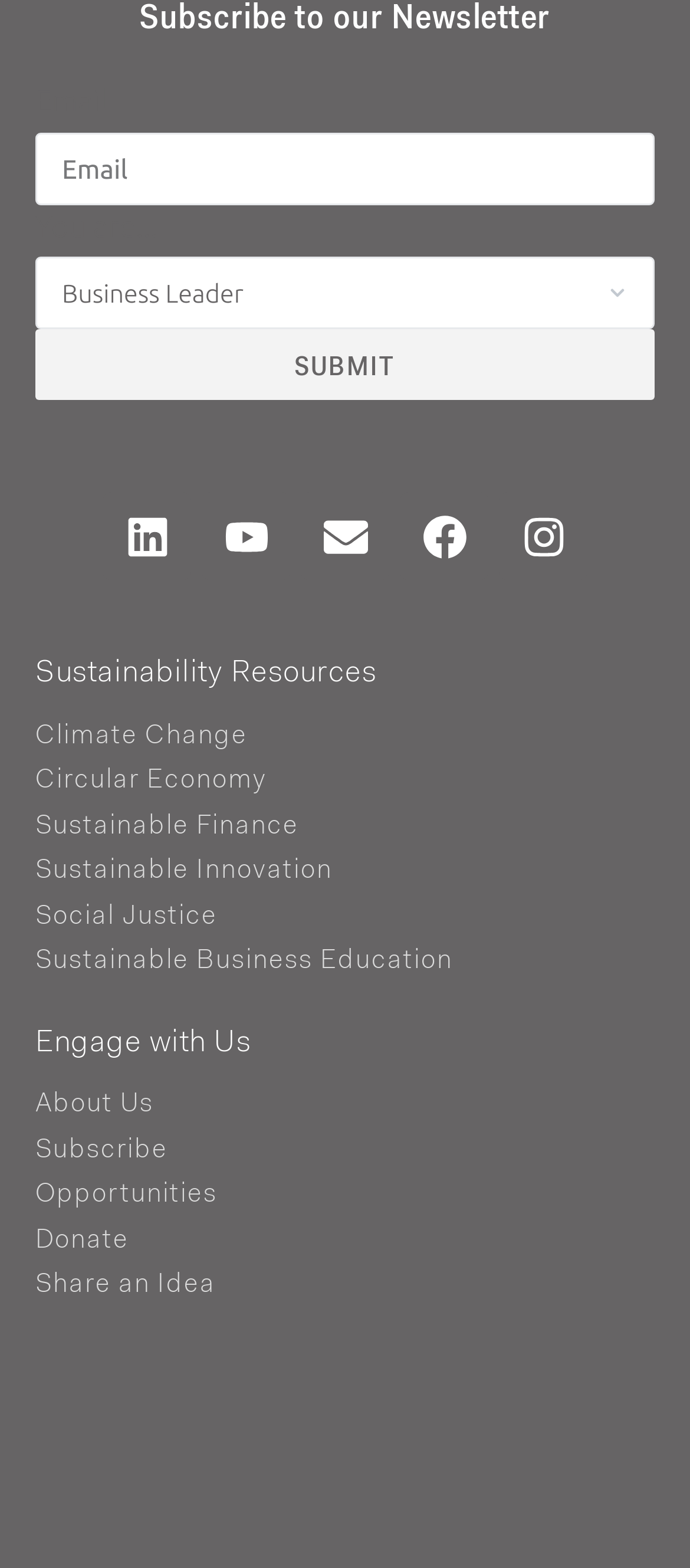Locate the bounding box coordinates of the area where you should click to accomplish the instruction: "Explore Sustainability Resources".

[0.051, 0.416, 0.949, 0.445]